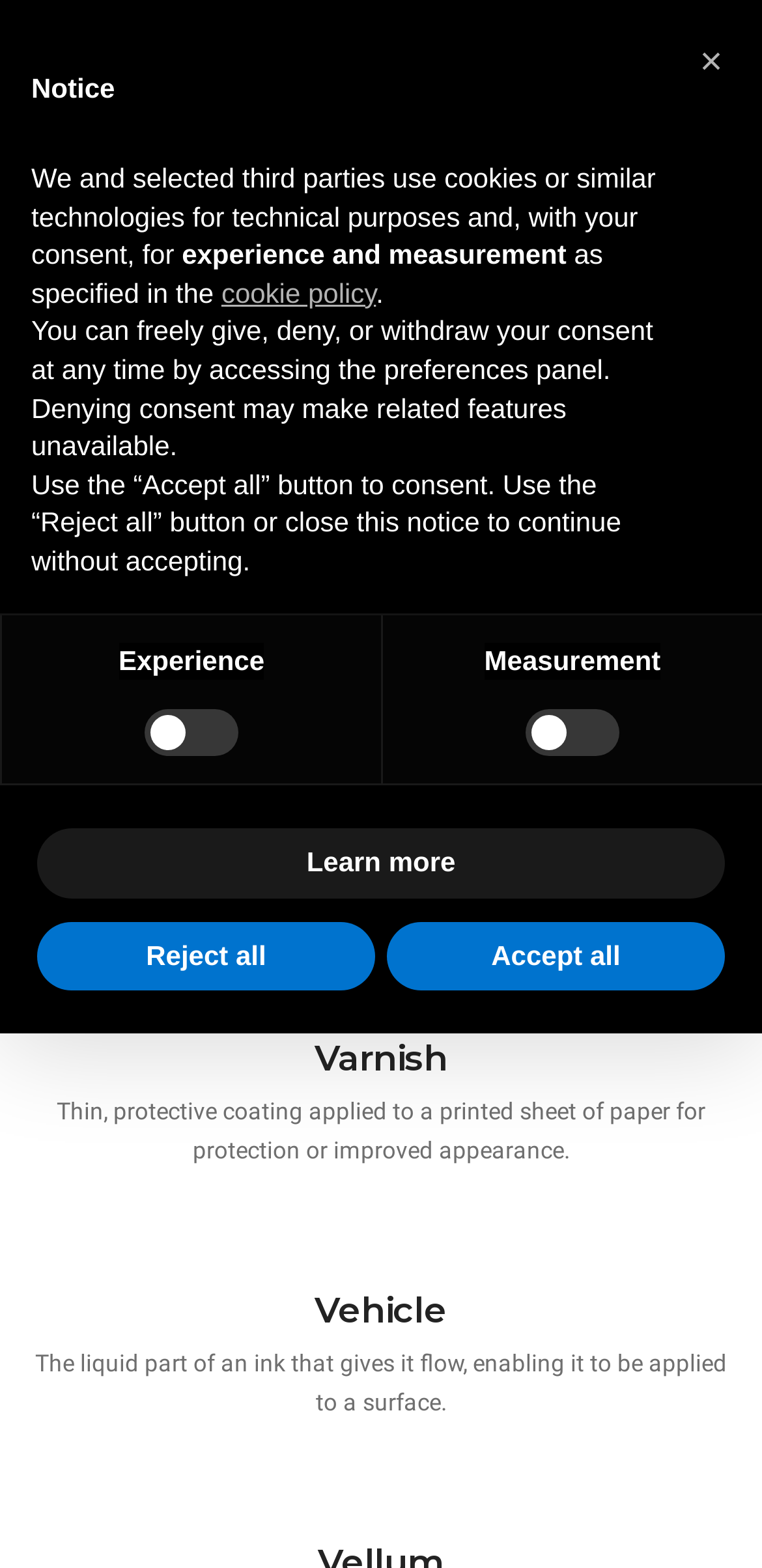Locate the bounding box coordinates of the clickable region necessary to complete the following instruction: "View the definition of Varnish". Provide the coordinates in the format of four float numbers between 0 and 1, i.e., [left, top, right, bottom].

[0.413, 0.661, 0.587, 0.688]